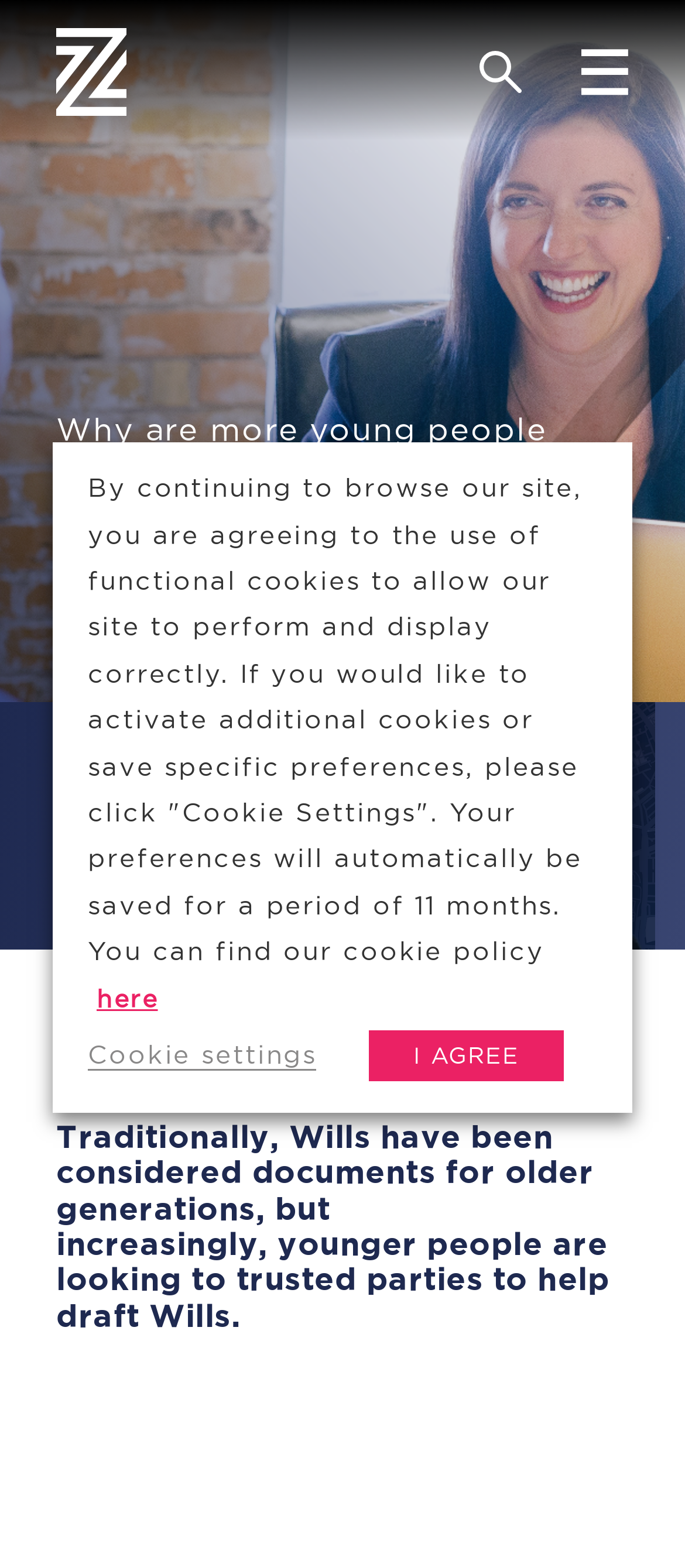Based on the provided description, "Sue Wakefield", find the bounding box of the corresponding UI element in the screenshot.

[0.268, 0.488, 0.508, 0.503]